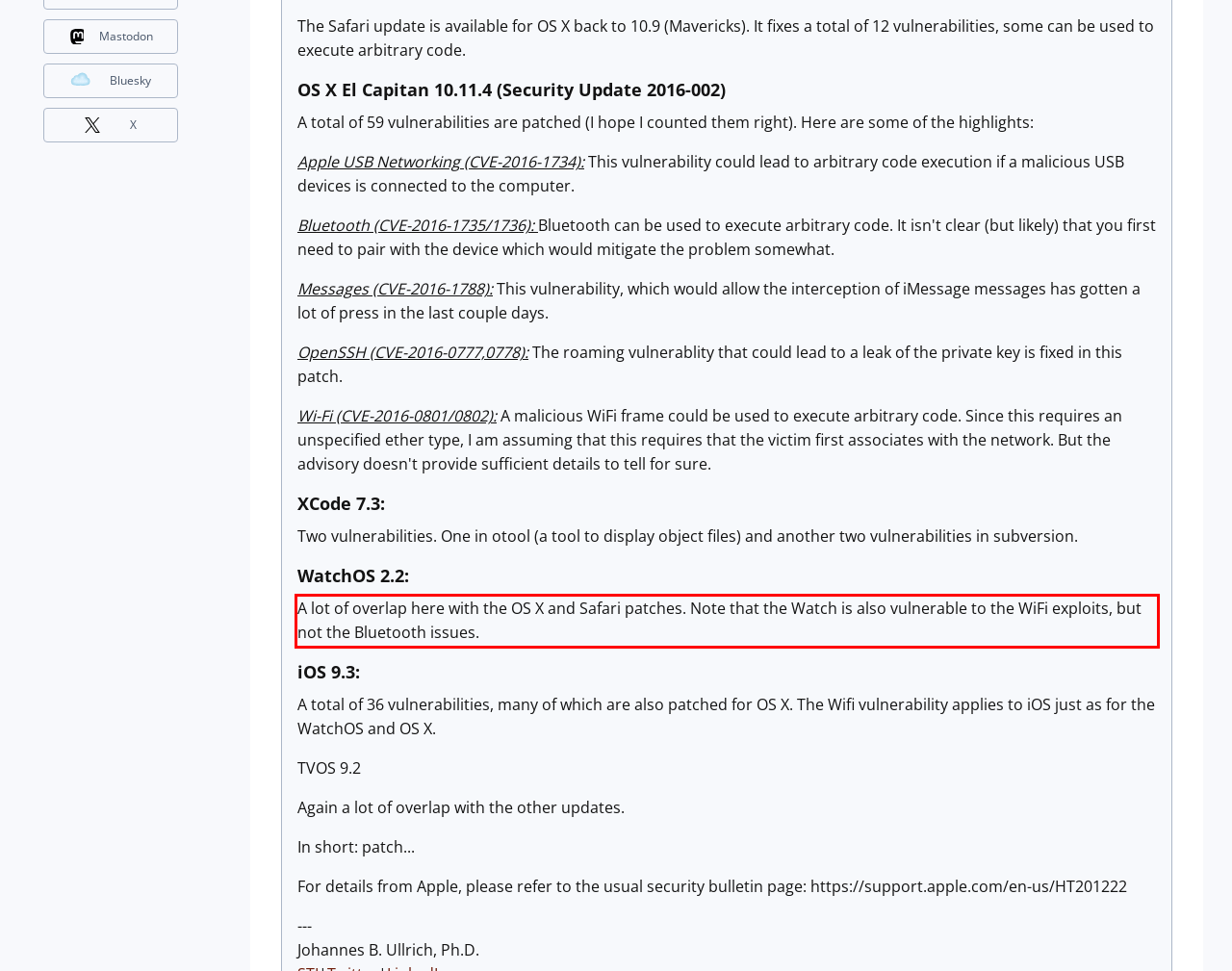You are provided with a screenshot of a webpage that includes a UI element enclosed in a red rectangle. Extract the text content inside this red rectangle.

A lot of overlap here with the OS X and Safari patches. Note that the Watch is also vulnerable to the WiFi exploits, but not the Bluetooth issues.